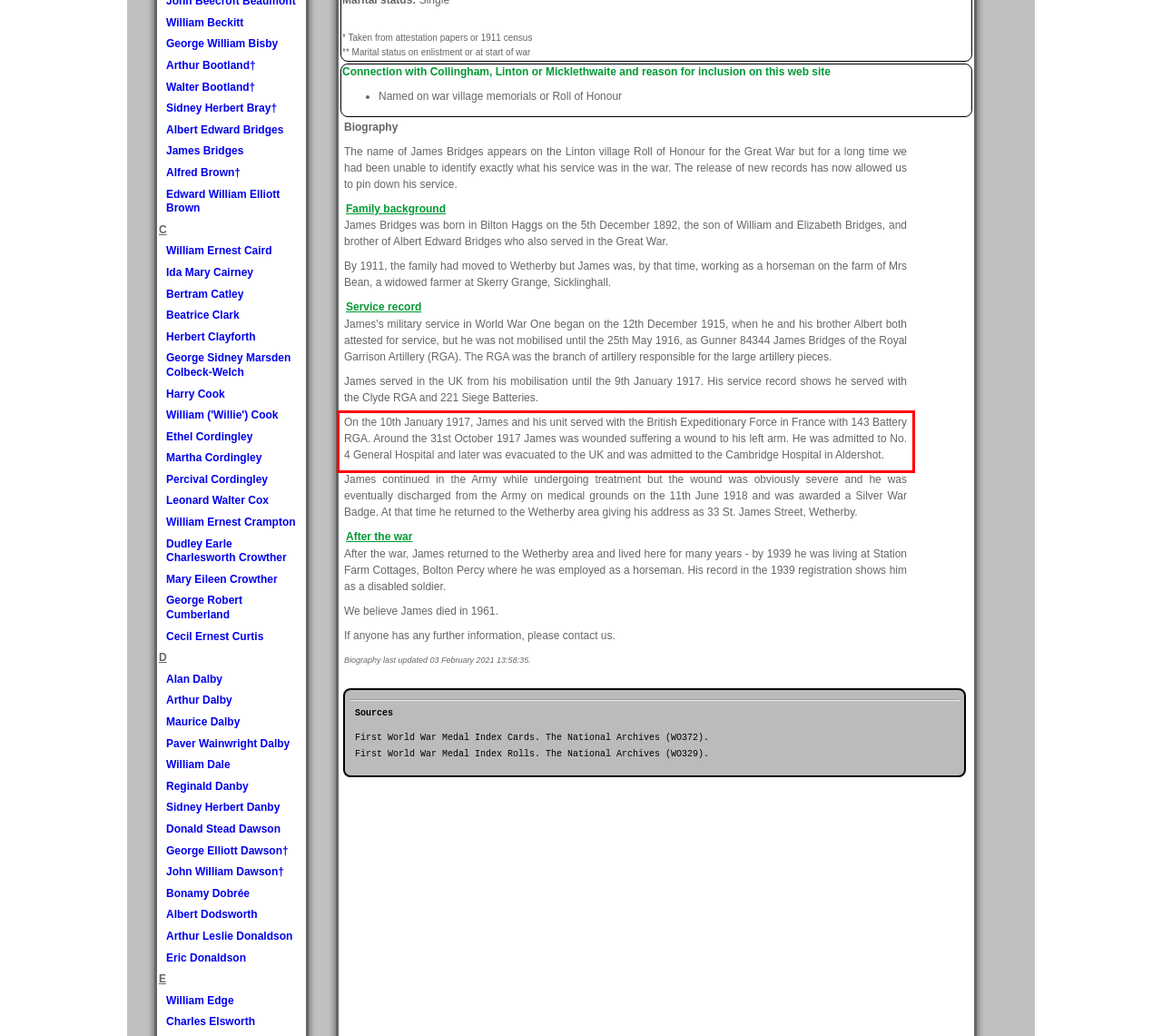Examine the webpage screenshot and use OCR to recognize and output the text within the red bounding box.

On the 10th January 1917, James and his unit served with the British Expeditionary Force in France with 143 Battery RGA. Around the 31st October 1917 James was wounded suffering a wound to his left arm. He was admitted to No. 4 General Hospital and later was evacuated to the UK and was admitted to the Cambridge Hospital in Aldershot.